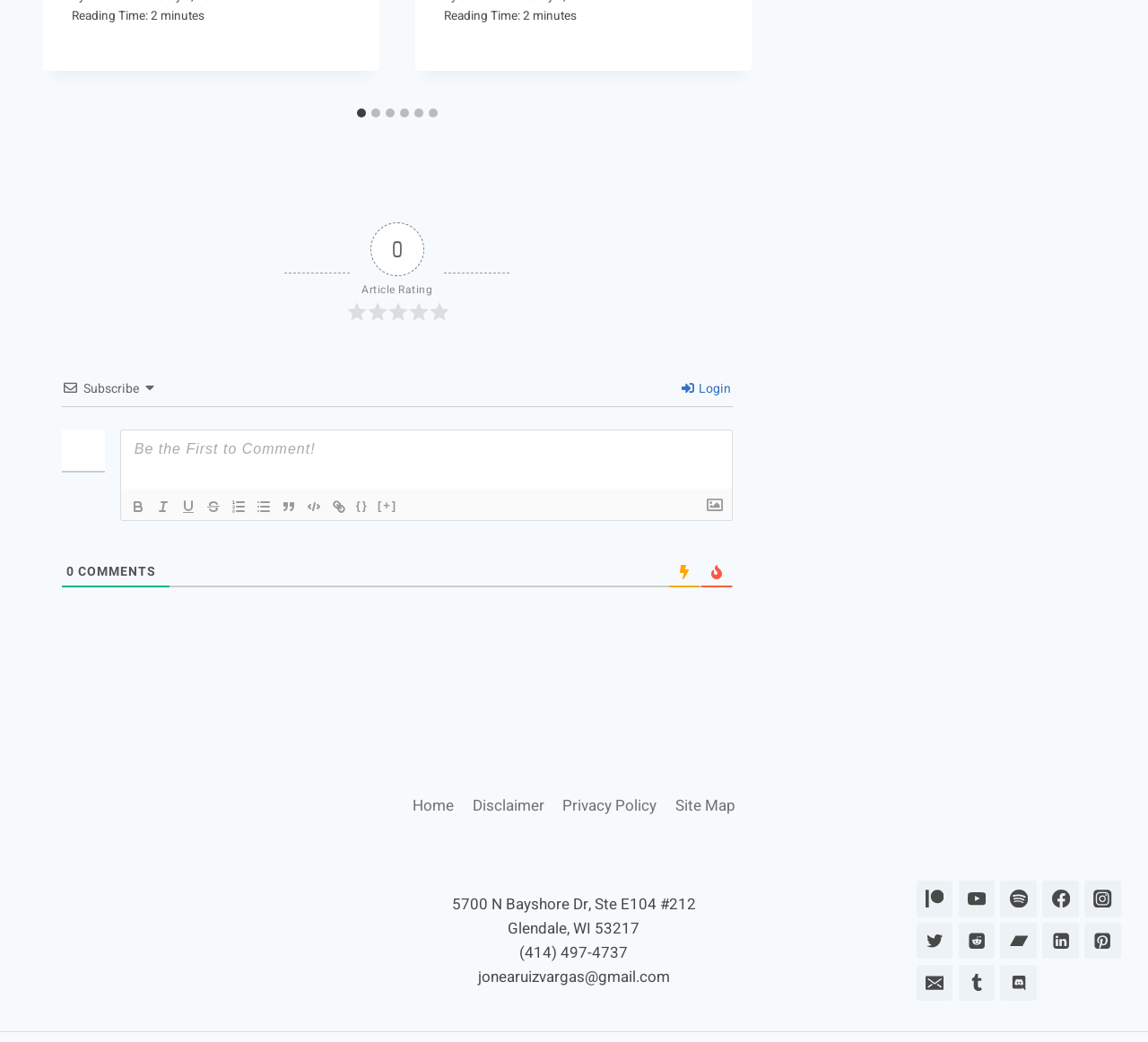What is the rating of the article?
Please look at the screenshot and answer in one word or a short phrase.

Not specified